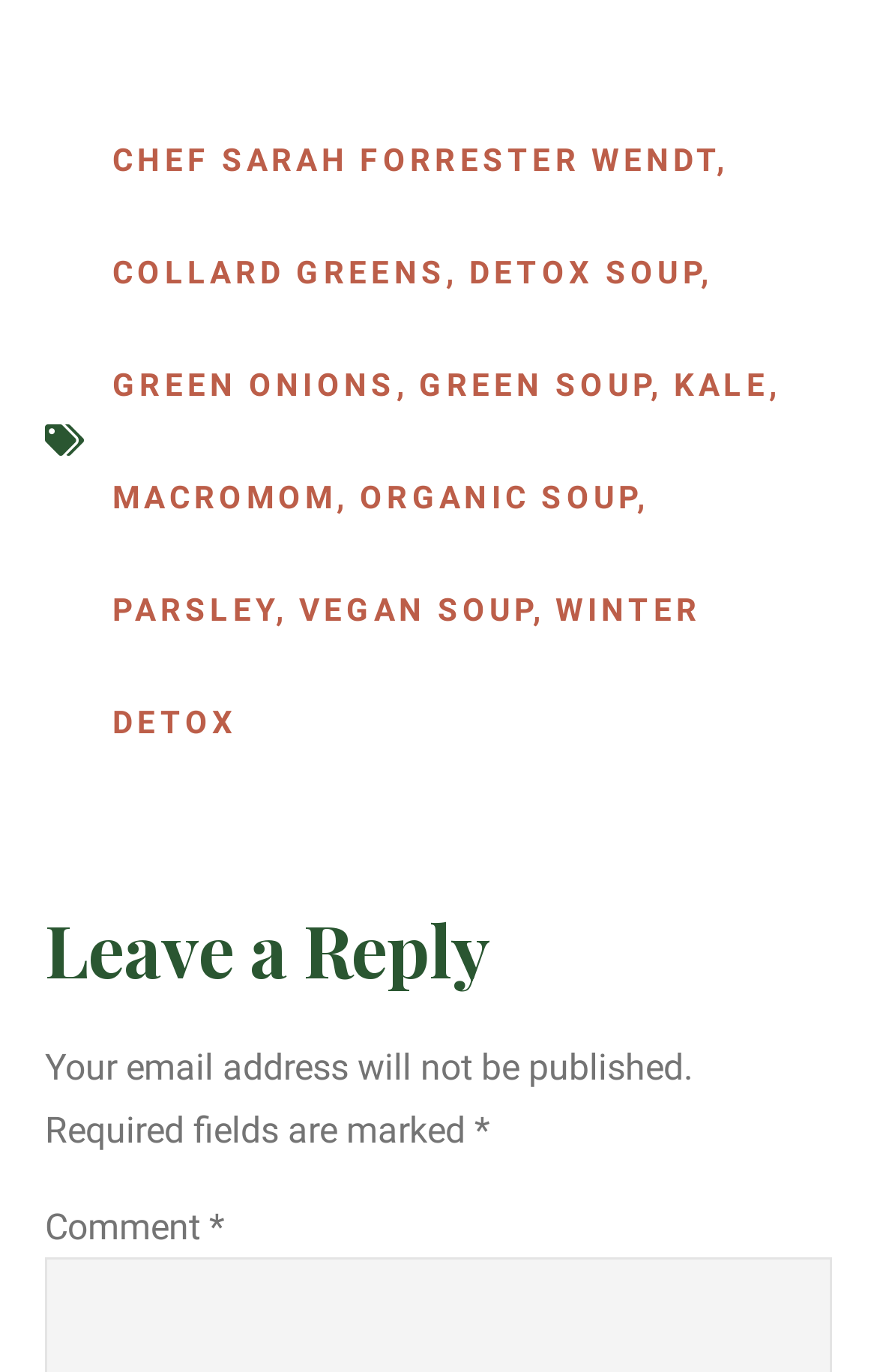What is the purpose of the section below the links?
Provide a one-word or short-phrase answer based on the image.

Leave a reply